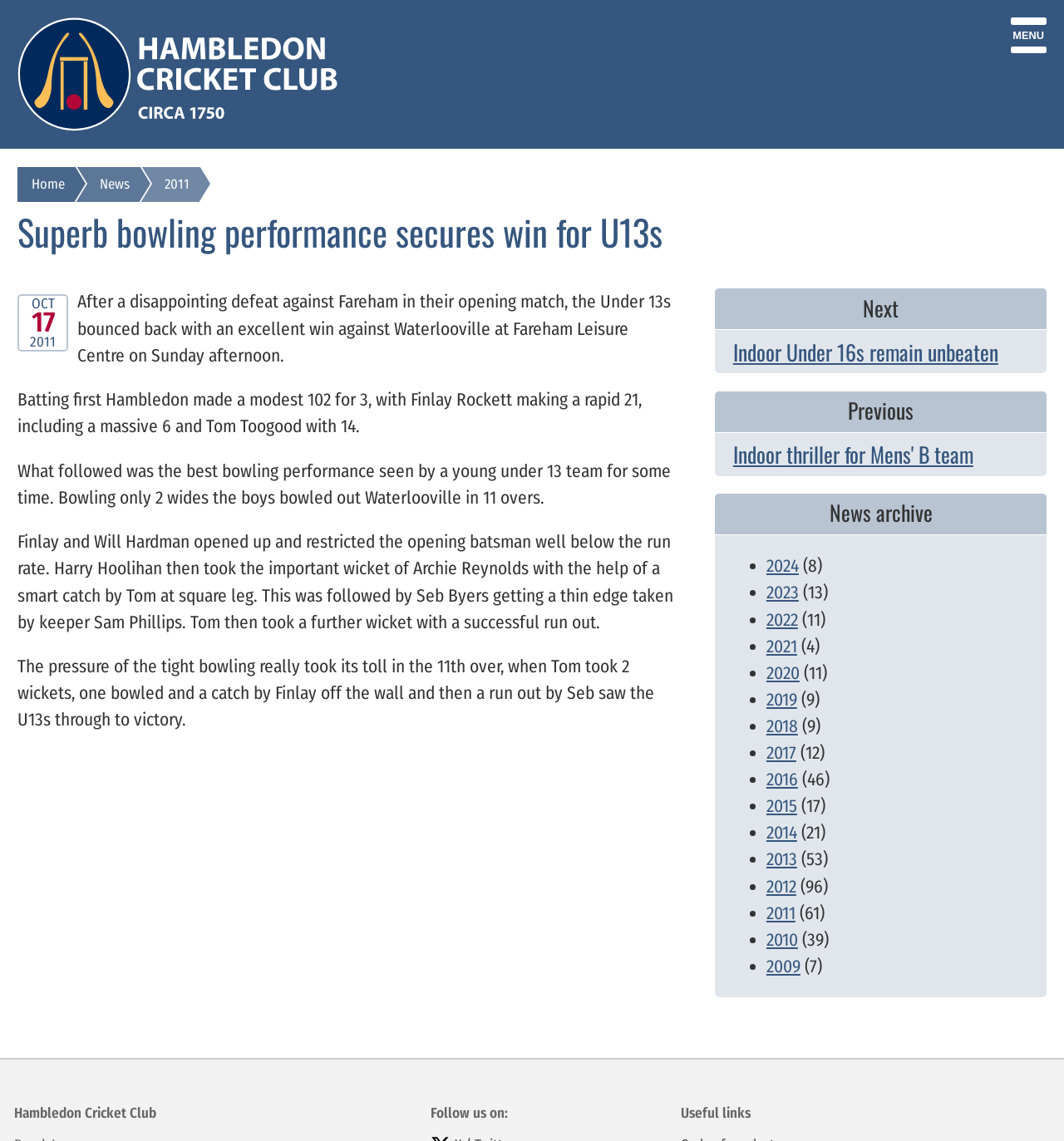What is the name of the opponent team that Hambledon played against?
Please describe in detail the information shown in the image to answer the question.

The article mentions that Hambledon played against Waterlooville at Fareham Leisure Centre on Sunday afternoon, which indicates that Waterlooville was the opponent team.